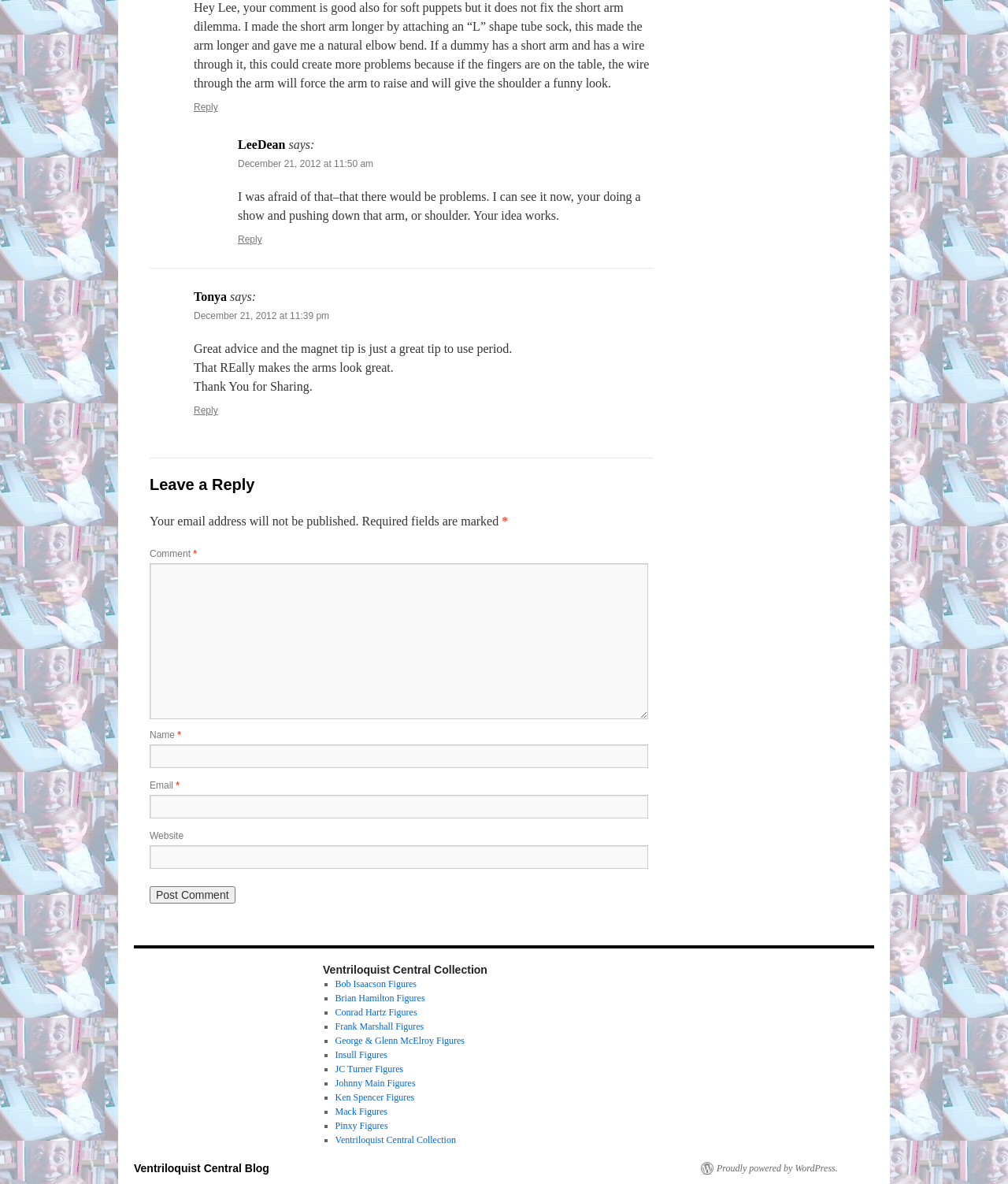What is the topic of discussion in this webpage?
Look at the image and construct a detailed response to the question.

Based on the content of the webpage, it appears that the topic of discussion is related to ventriloquism, as there are comments and replies about ventriloquist figures and techniques.